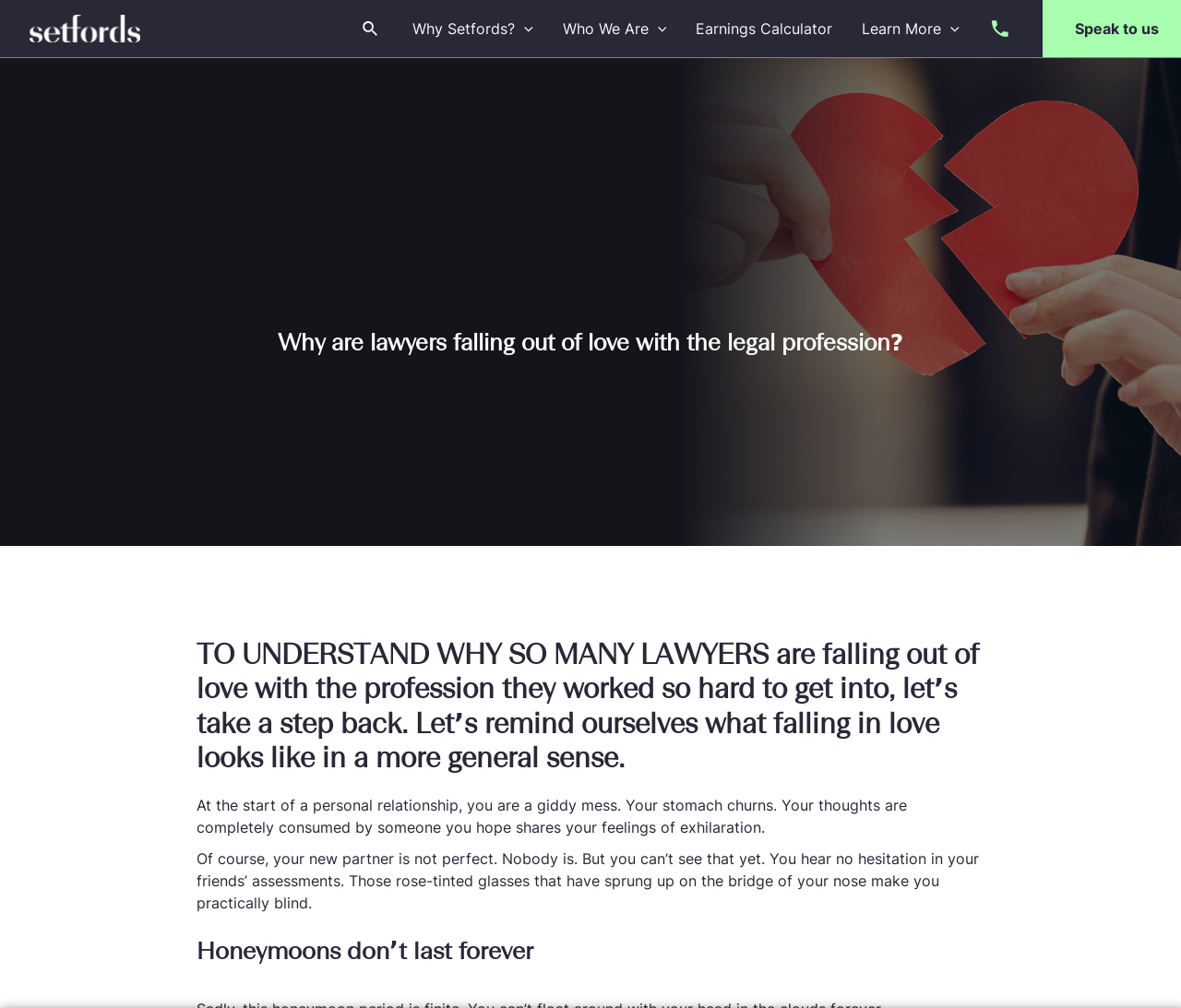Please answer the following question using a single word or phrase: What is the name of the company in the top-left corner?

Setfords